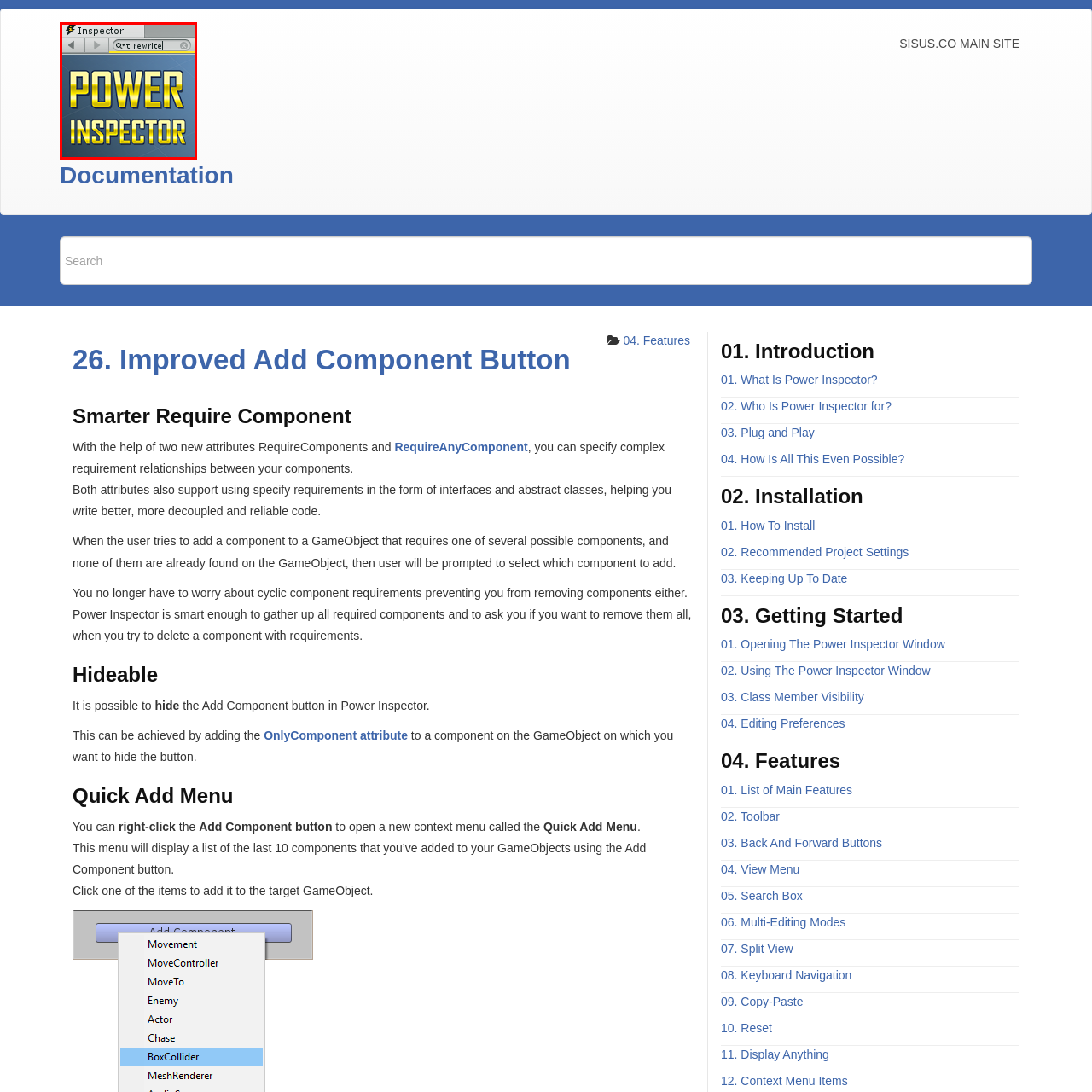Explain in detail what is happening in the image enclosed by the red border.

The image features a stylized logo for "Power Inspector," with the title prominently displayed in bold, golden letters against a blue background. Above the logo, there's a tab labeled "Inspector," likely indicating a user interface element within a software application. Additionally, a search bar is visible at the top, featuring the text input placeholder "t:rewrite," suggesting a focus on a specific function or tool related to the Power Inspector. This graphical representation conveys a professional and dynamic atmosphere, reflecting its purpose as a tool for enhancing workflows in game development or similar environments.